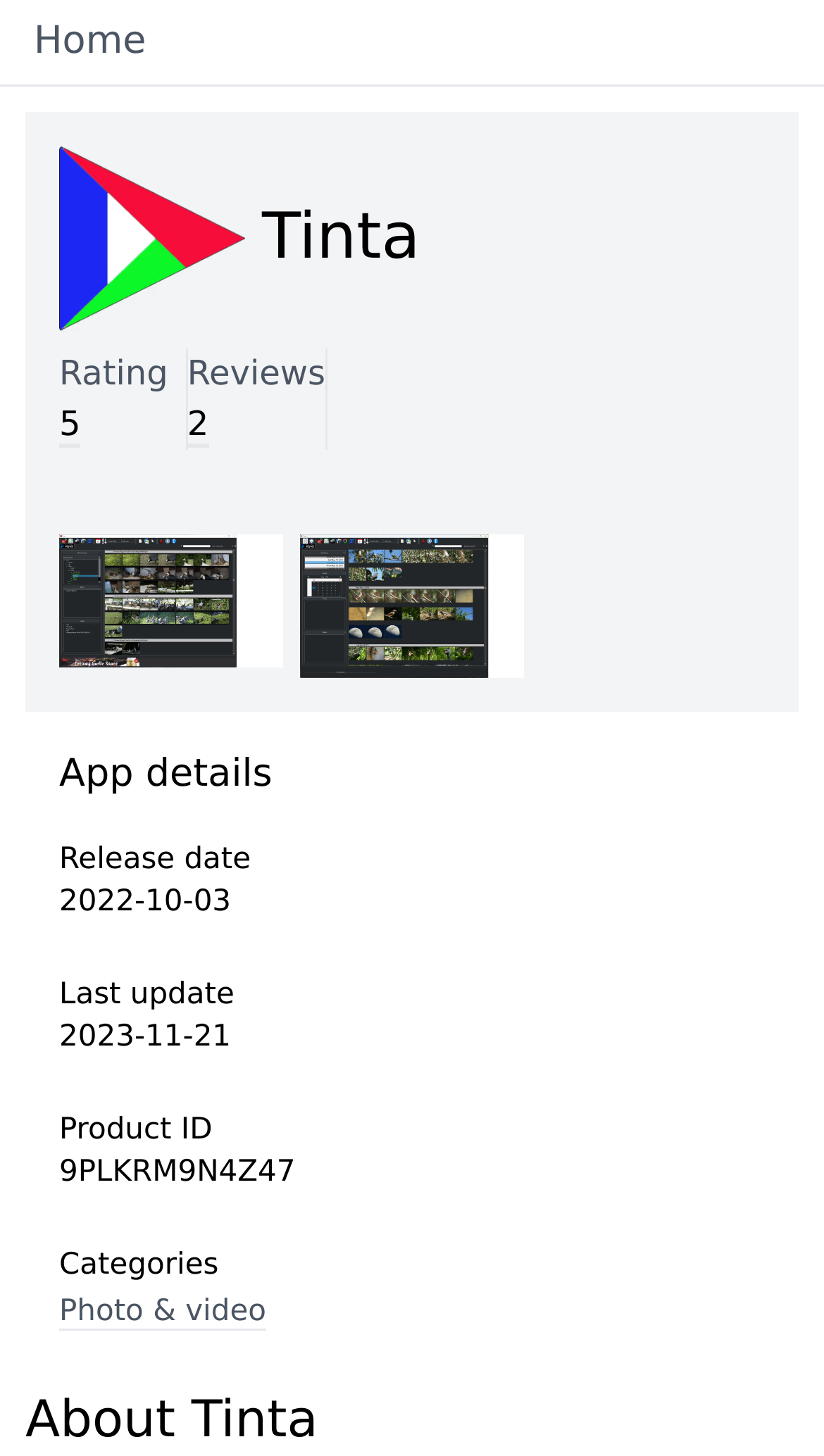What is the rating of Tinta?
Please provide a comprehensive answer based on the contents of the image.

I found the rating of Tinta by looking at the static text elements on the webpage. Specifically, I found the text 'Rating' followed by the text '5', which indicates that the rating of Tinta is 5.